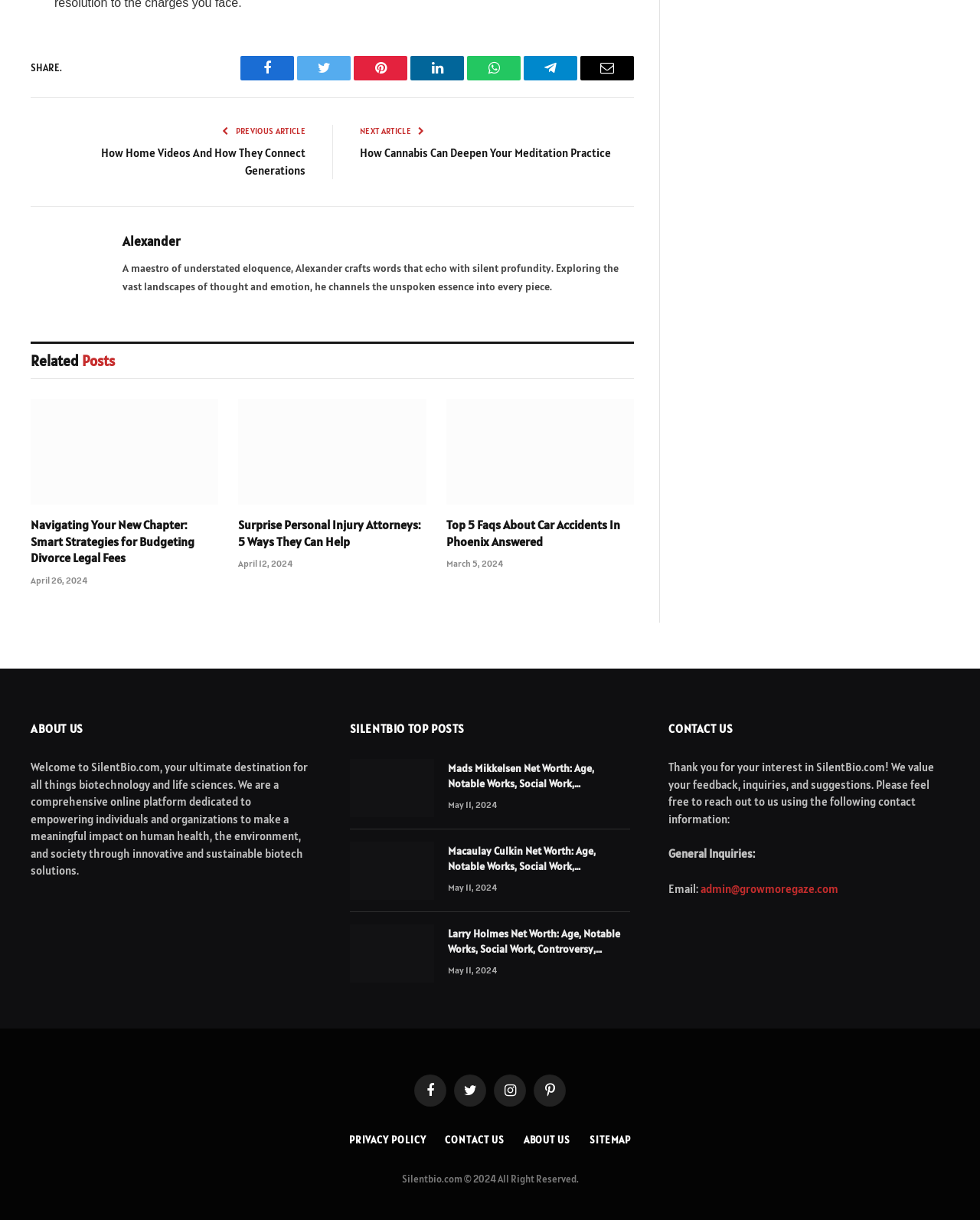Identify the bounding box coordinates of the element that should be clicked to fulfill this task: "Share on Facebook". The coordinates should be provided as four float numbers between 0 and 1, i.e., [left, top, right, bottom].

[0.245, 0.046, 0.3, 0.066]